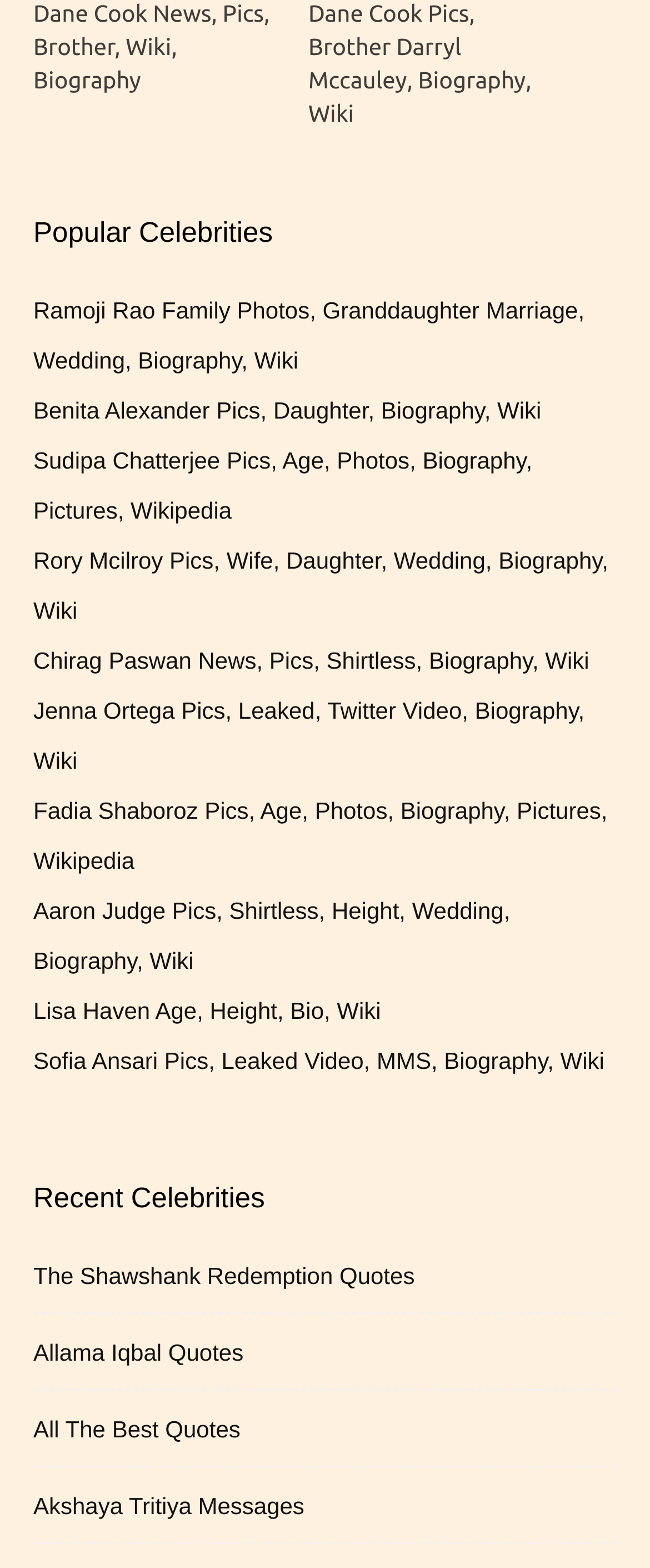Please study the image and answer the question comprehensively:
How many links are listed under 'Popular Celebrities'?

I counted the number of link elements under the 'Popular Celebrities' heading, starting from 'Dane Cook News, Pics, Brother, Wiki, Biography' and ending at 'Fadia Shaboroz Pics, Age, Photos, Biography, Pictures, Wikipedia'.